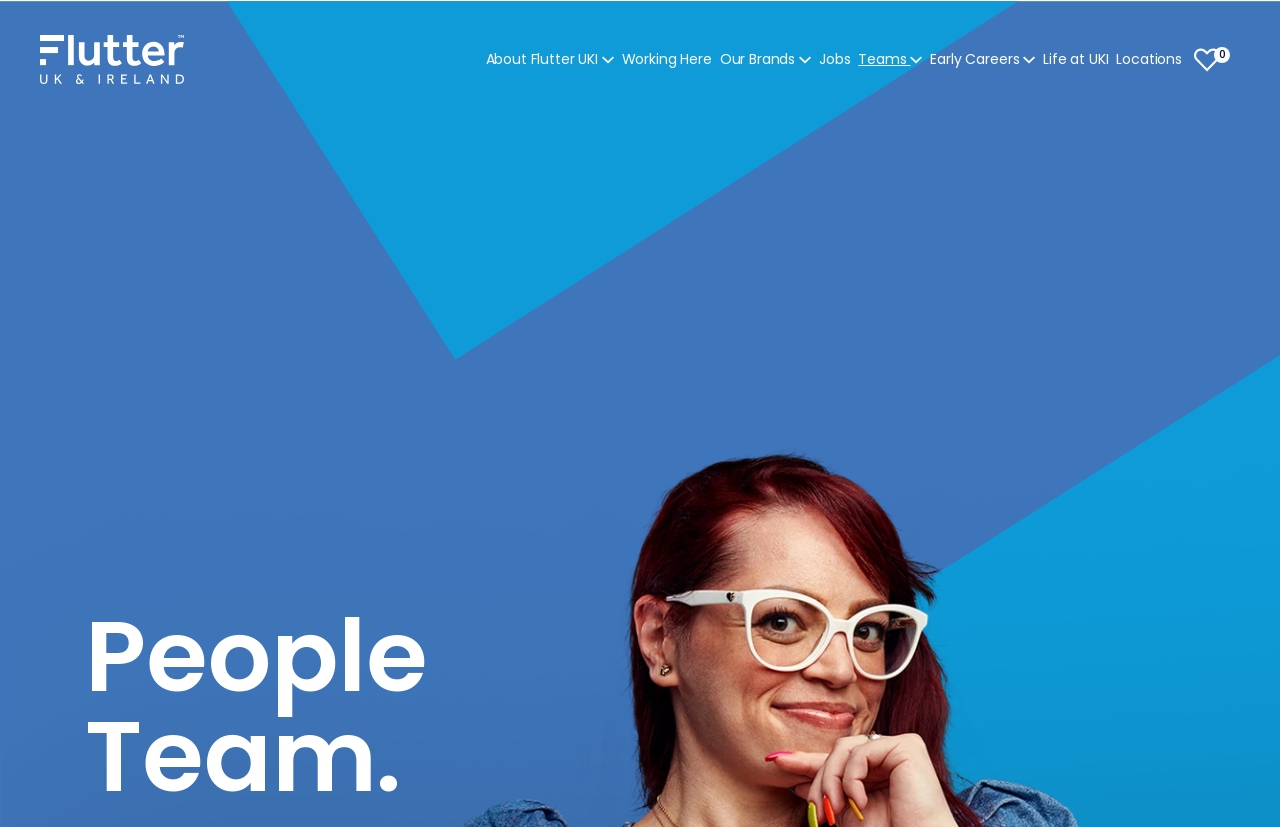What is the text next to the 'Saved Jobs' link? Look at the image and give a one-word or short phrase answer.

0